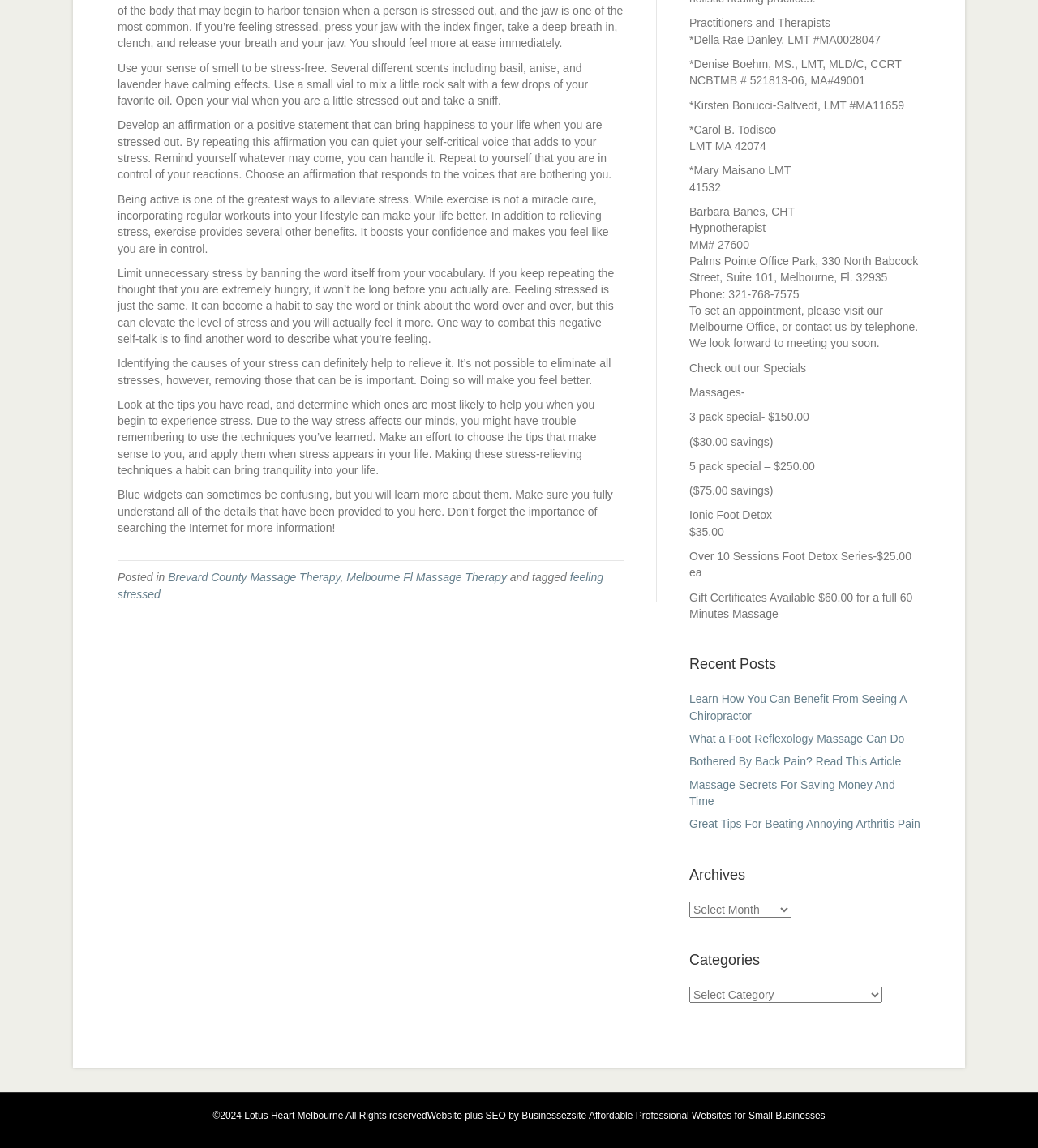Provide the bounding box coordinates of the HTML element this sentence describes: "feeling stressed".

[0.113, 0.497, 0.581, 0.523]